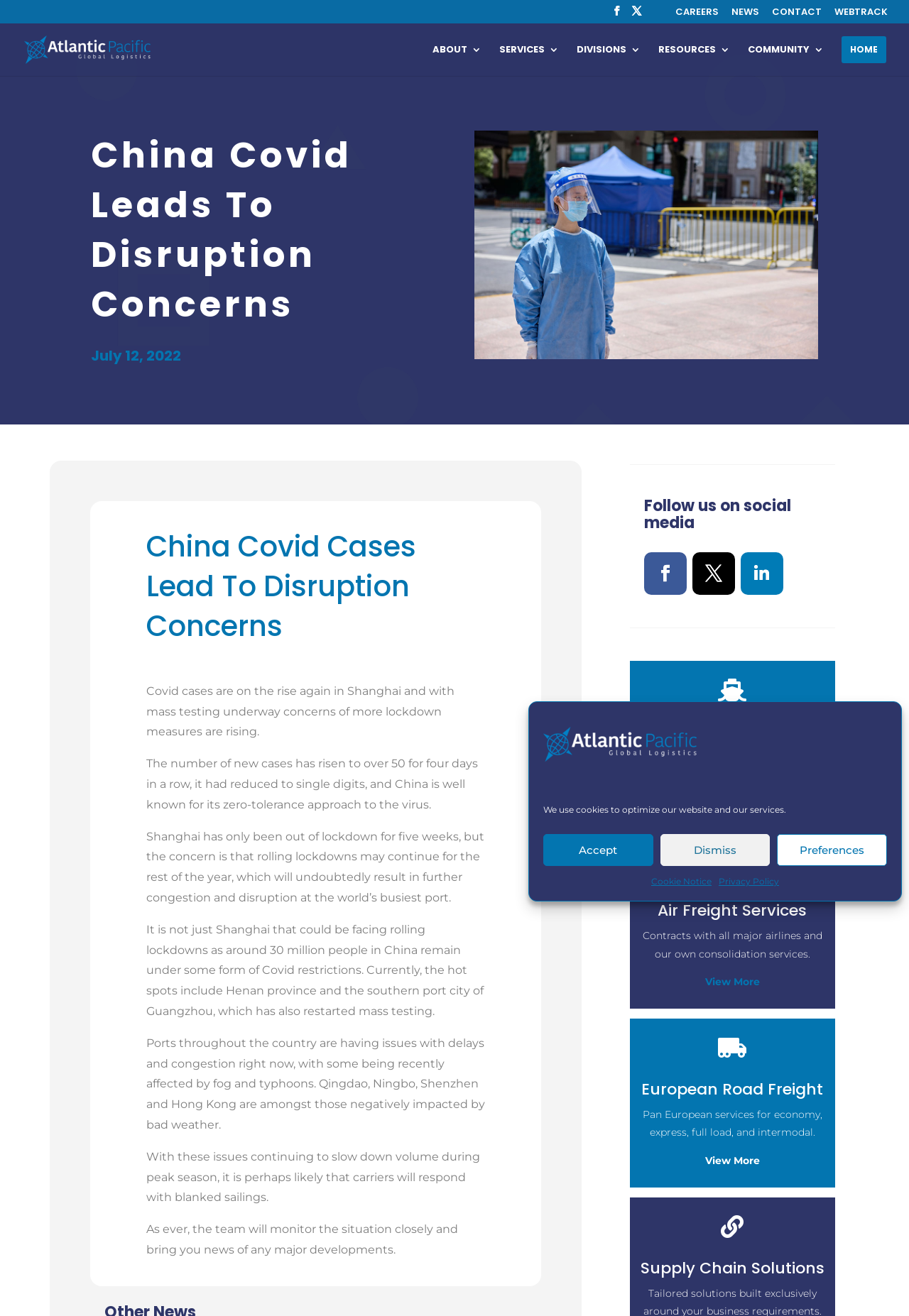What services does the company offer?
Answer the question in a detailed and comprehensive manner.

The webpage lists the company's services, including Ocean Freight Solutions, Air Freight Services, European Road Freight, and Supply Chain Solutions, with brief descriptions and 'View More' links for each service.